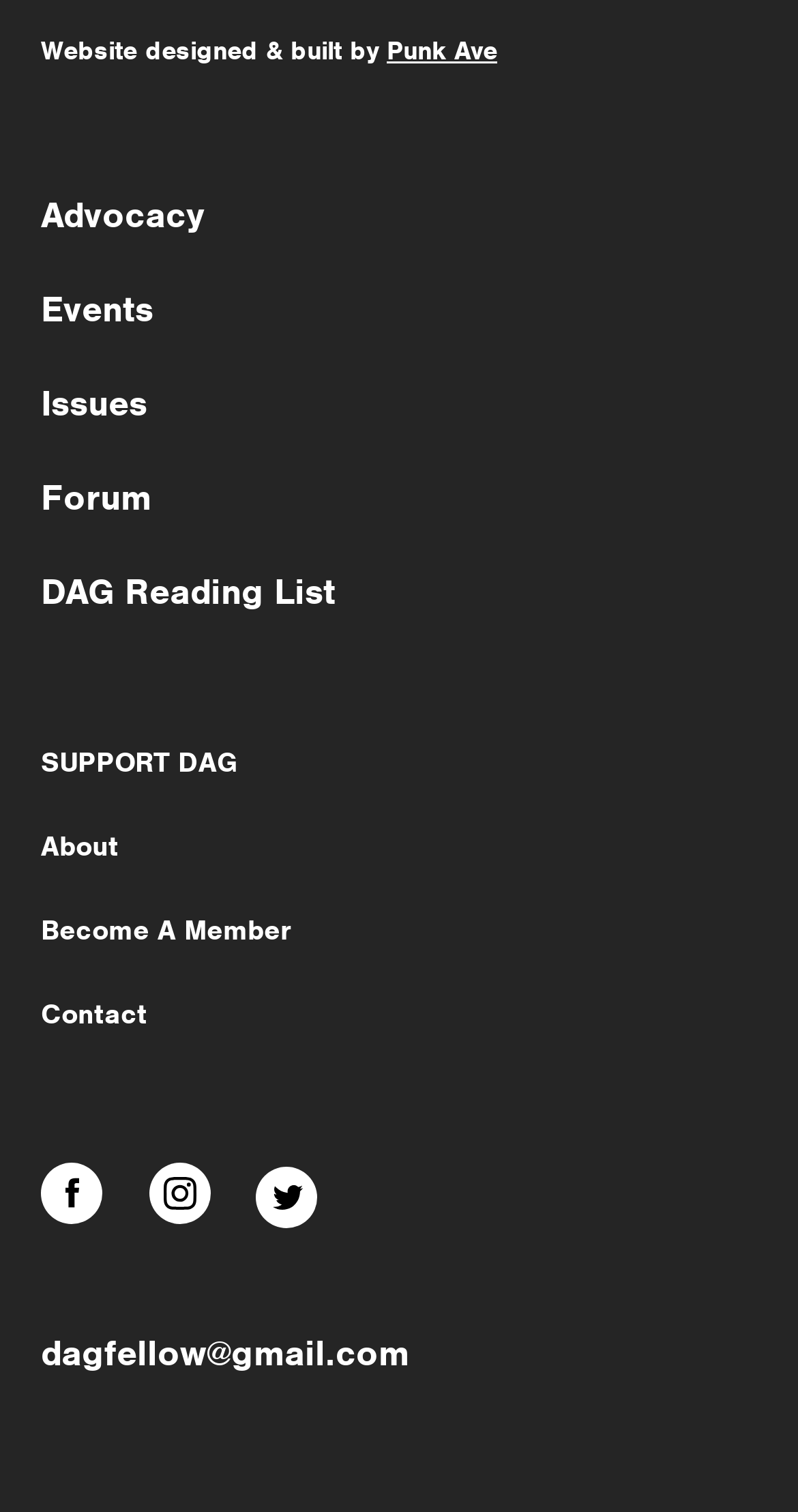Find the bounding box coordinates of the area to click in order to follow the instruction: "read about daytime sleepiness".

None